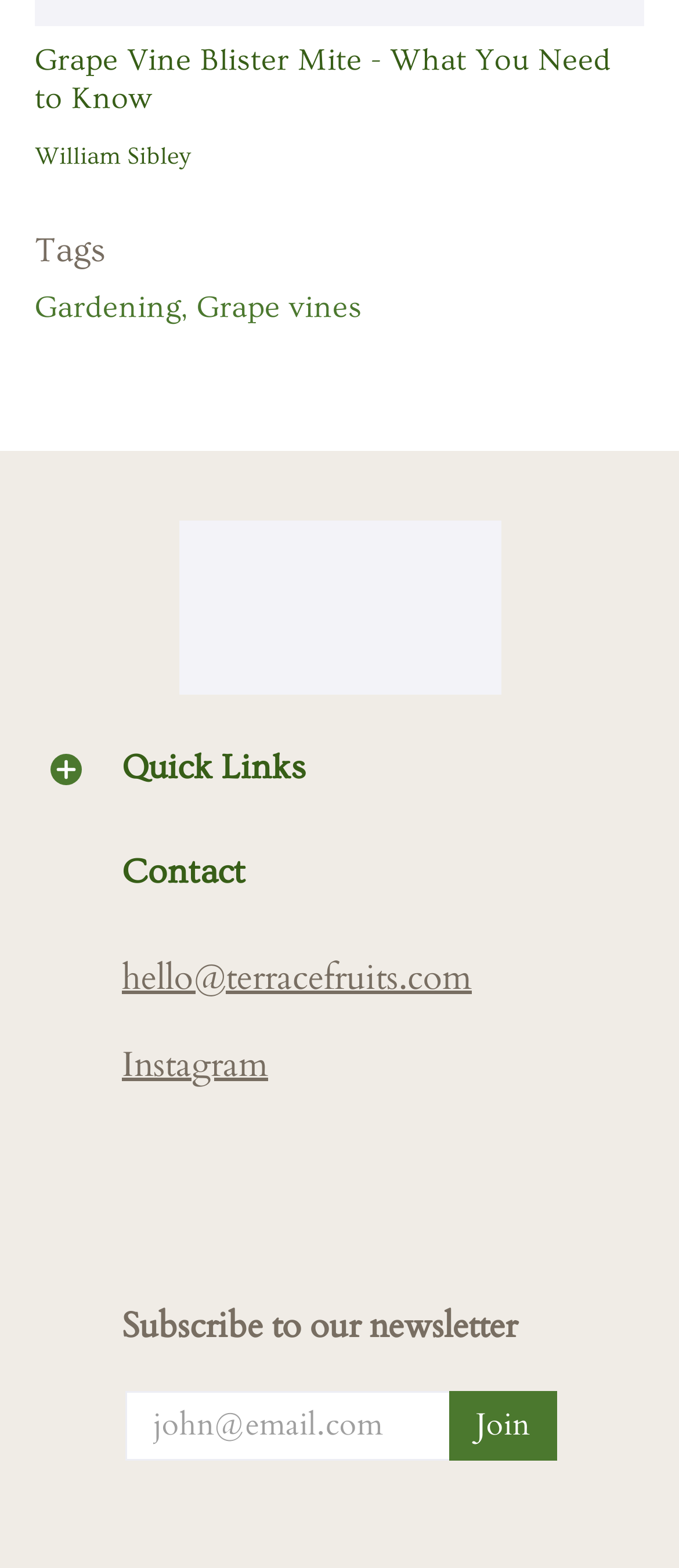Find the bounding box coordinates of the clickable element required to execute the following instruction: "Click the link to learn about Grape Vine Blister Mite". Provide the coordinates as four float numbers between 0 and 1, i.e., [left, top, right, bottom].

[0.051, 0.028, 0.9, 0.075]